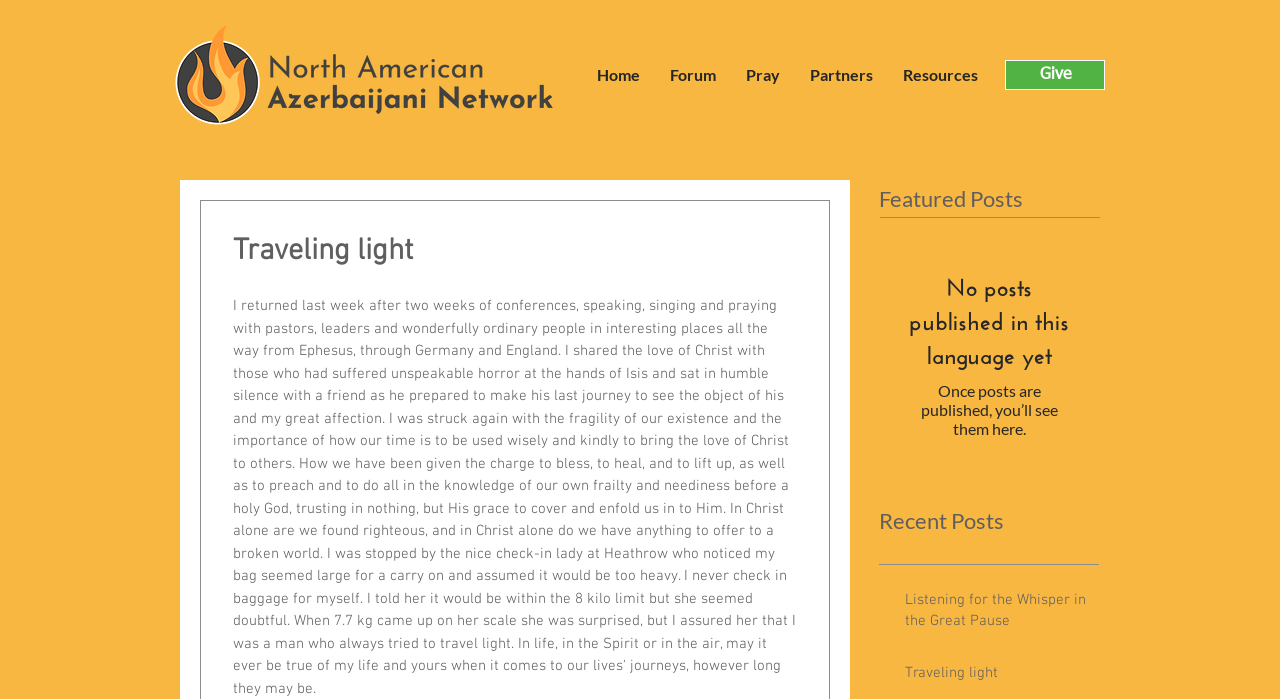What is the logo image filename?
Using the information from the image, give a concise answer in one word or a short phrase.

NAMAZ Logo New (3).png